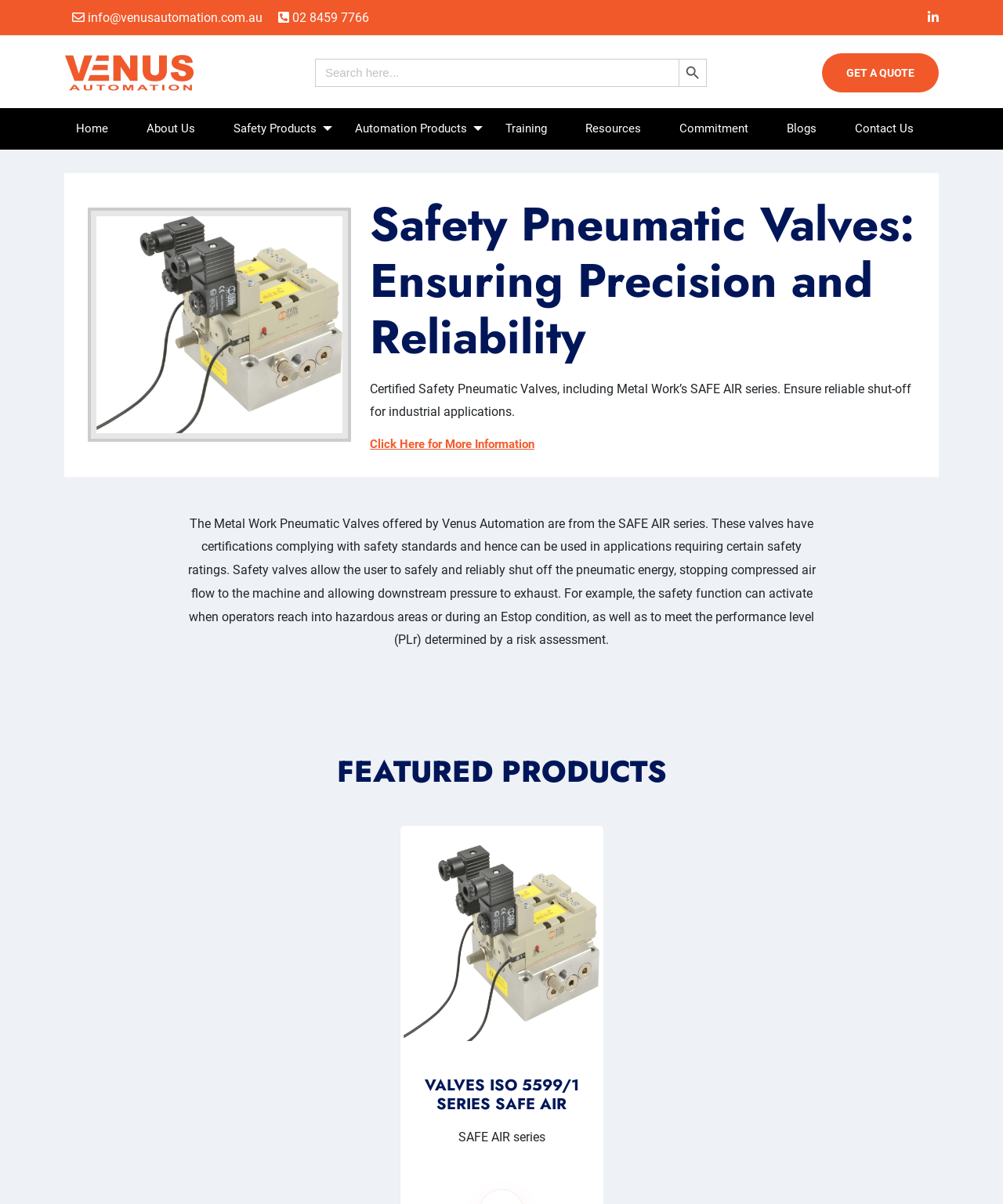Pinpoint the bounding box coordinates of the clickable element to carry out the following instruction: "View featured products."

[0.138, 0.626, 0.862, 0.656]